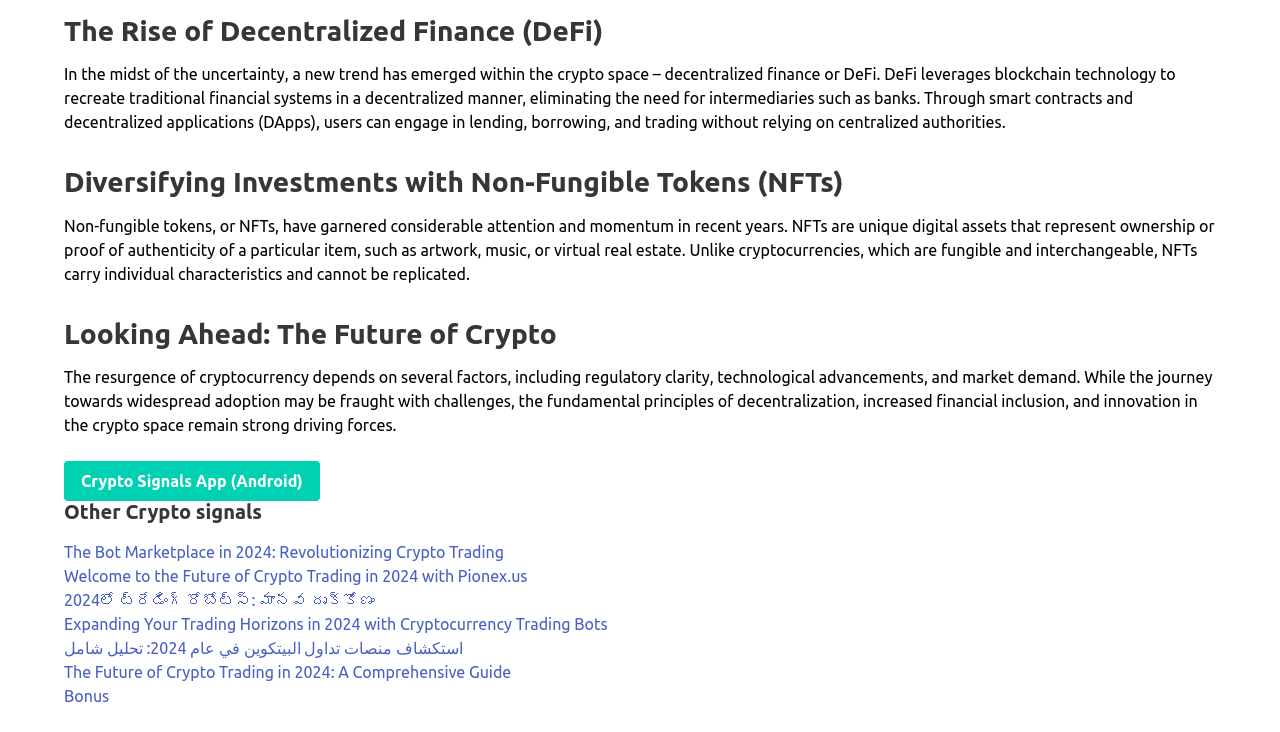Pinpoint the bounding box coordinates for the area that should be clicked to perform the following instruction: "Check out The Future of Crypto Trading in 2024: A Comprehensive Guide".

[0.05, 0.905, 0.399, 0.93]